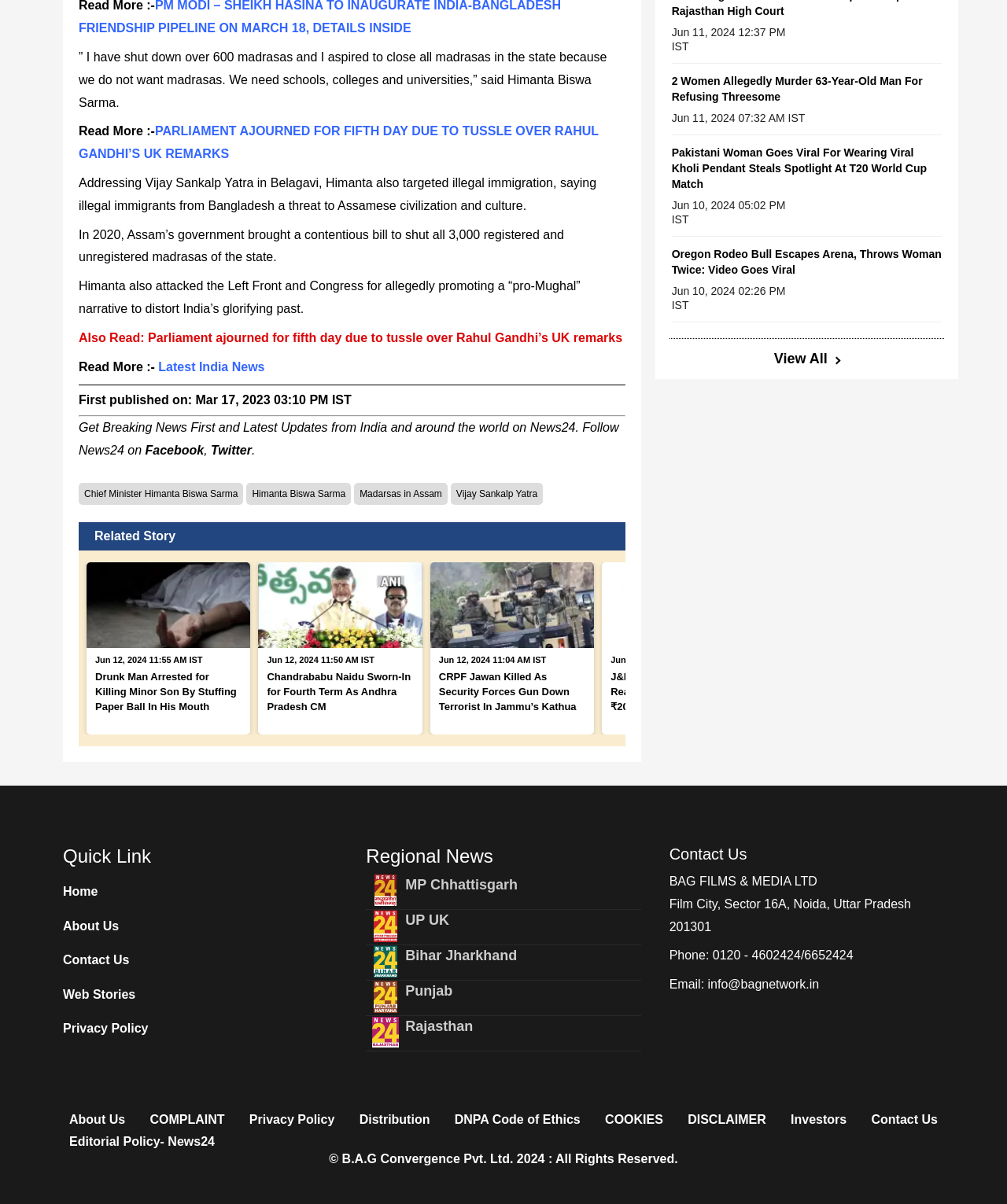What is the name of the Chief Minister mentioned in the article?
We need a detailed and exhaustive answer to the question. Please elaborate.

The article mentions the Chief Minister of Assam, Himanta Biswa Sarma, who made a statement about shutting down madrasas in the state.